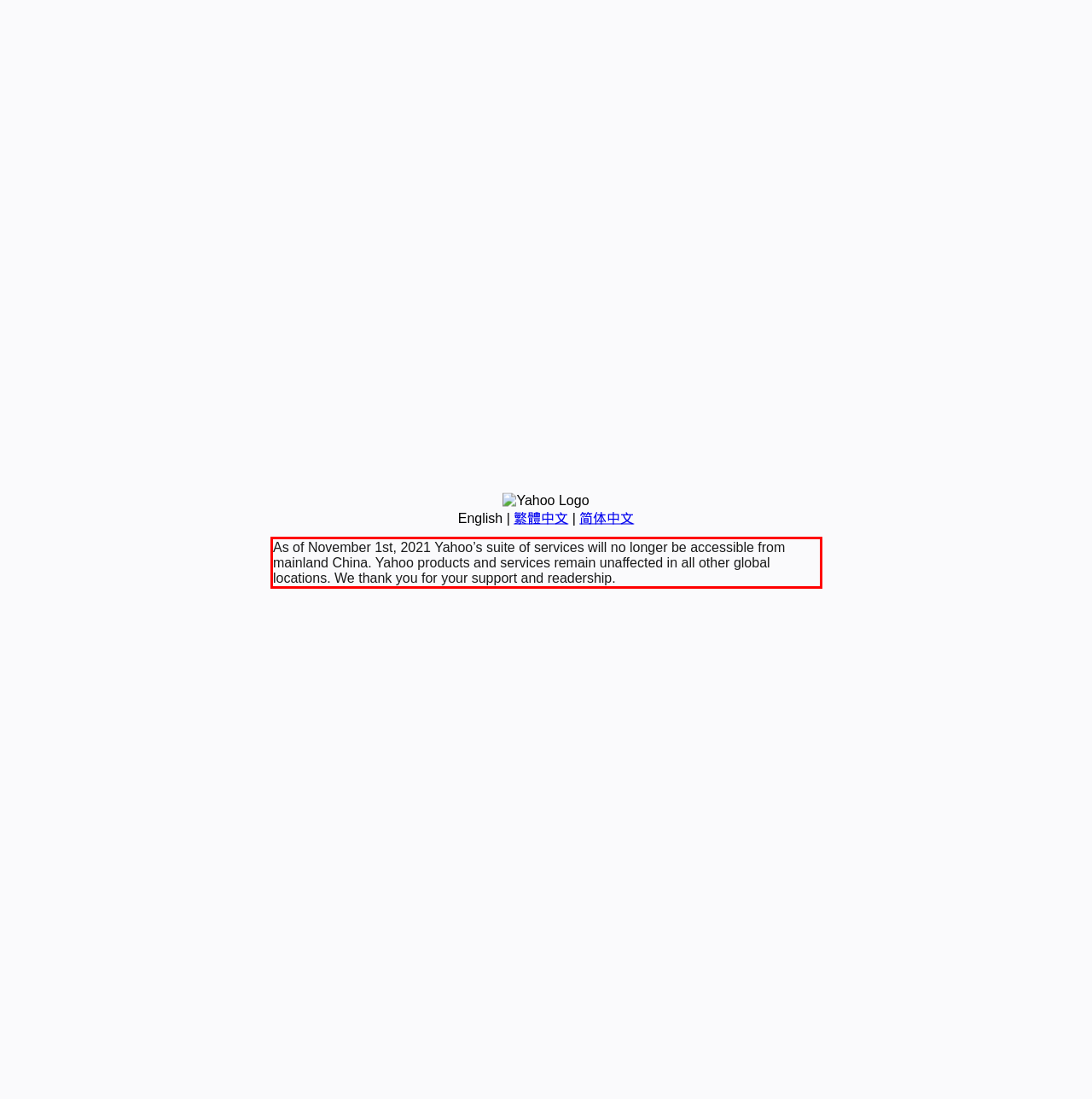Analyze the screenshot of the webpage and extract the text from the UI element that is inside the red bounding box.

As of November 1st, 2021 Yahoo’s suite of services will no longer be accessible from mainland China. Yahoo products and services remain unaffected in all other global locations. We thank you for your support and readership.